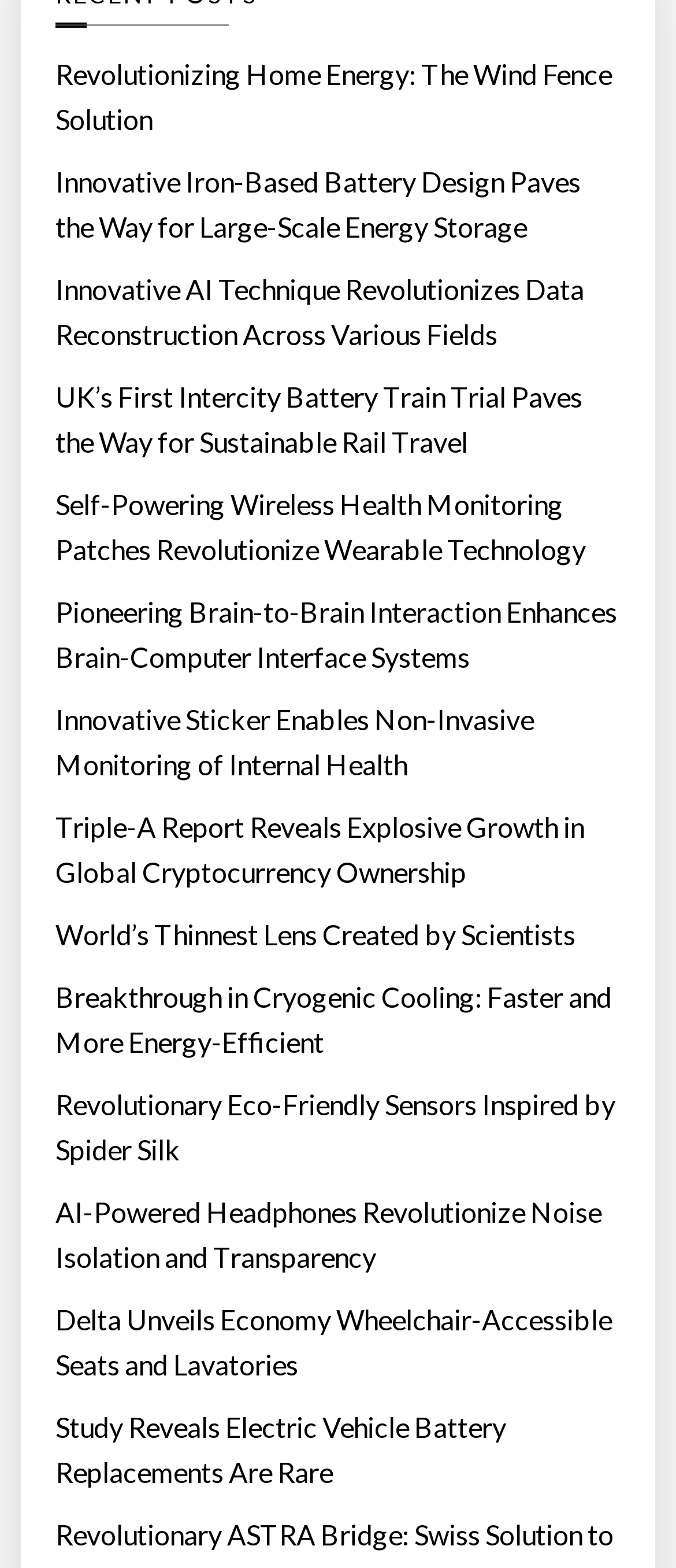Are the links on the webpage related to technology?
Using the image, answer in one word or phrase.

Yes